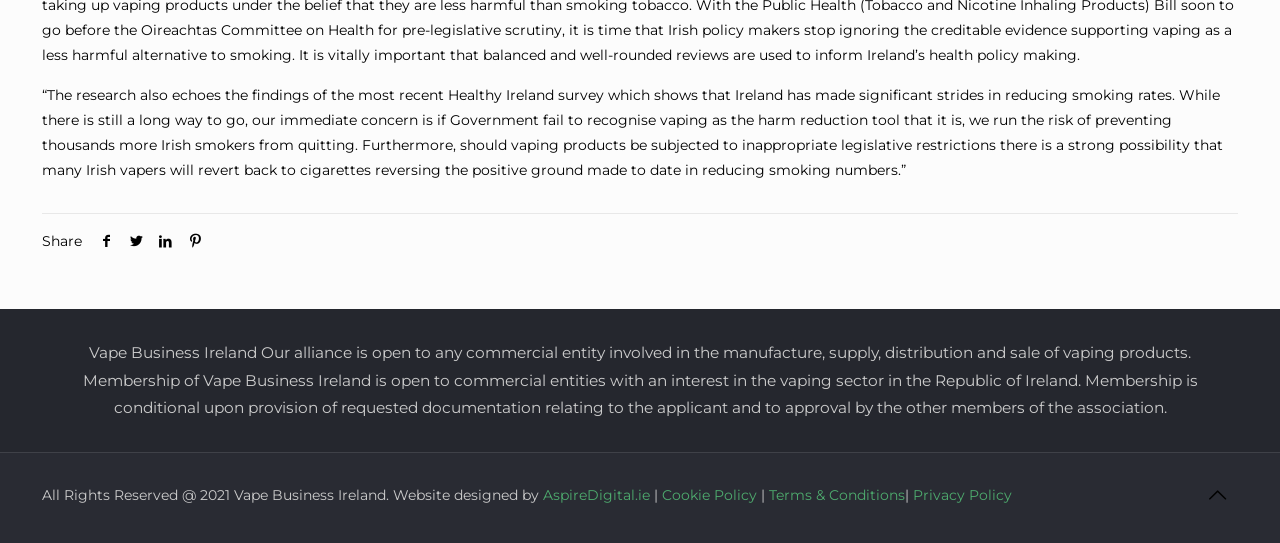What is the purpose of Vape Business Ireland?
Please interpret the details in the image and answer the question thoroughly.

Based on the text 'Vape Business Ireland Our alliance is open to any commercial entity involved in the manufacture, supply, distribution and sale of vaping products.', it can be inferred that Vape Business Ireland is an alliance for businesses involved in the vaping industry.